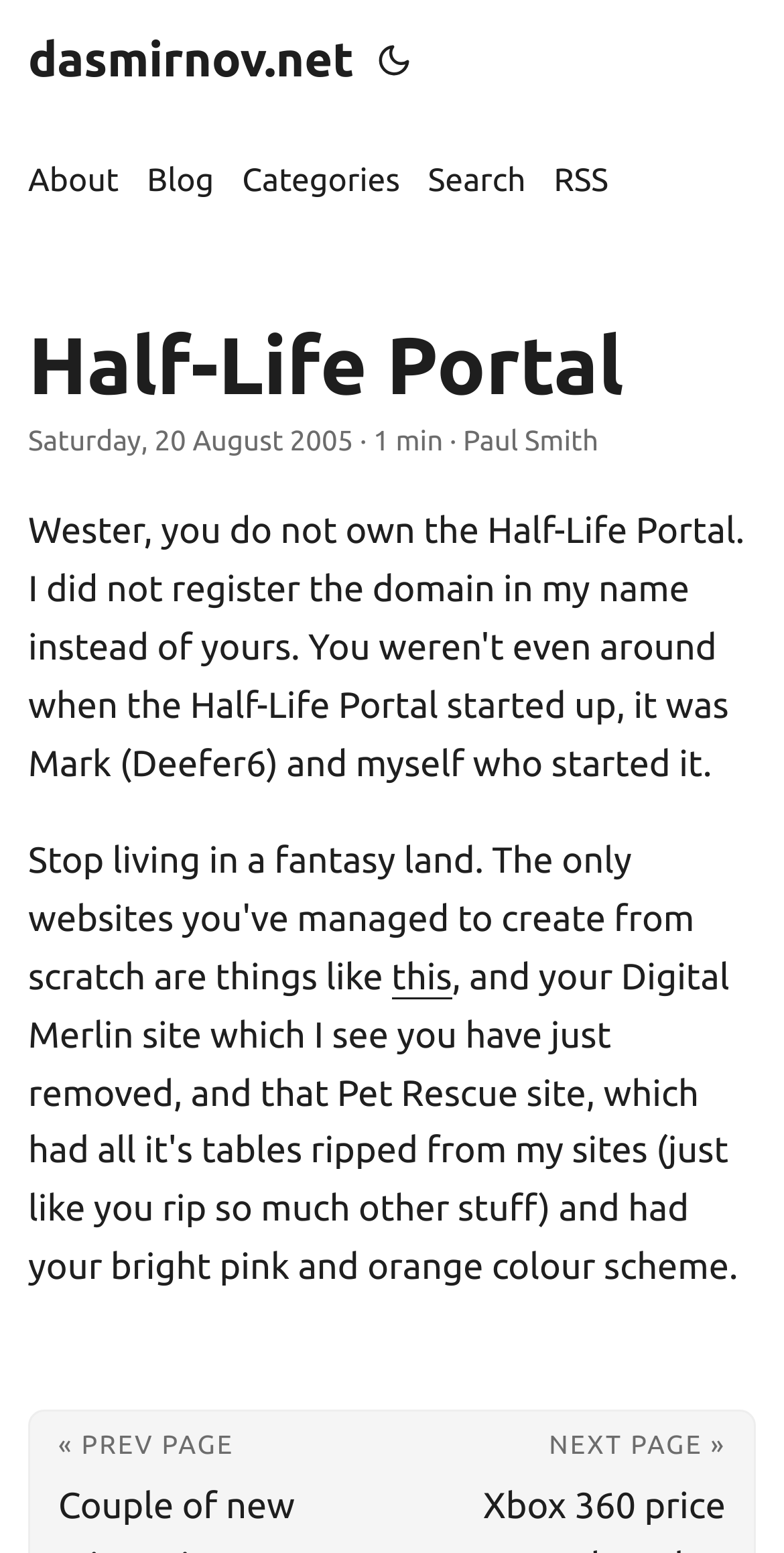How many links are there in the top navigation menu?
Based on the image, respond with a single word or phrase.

5